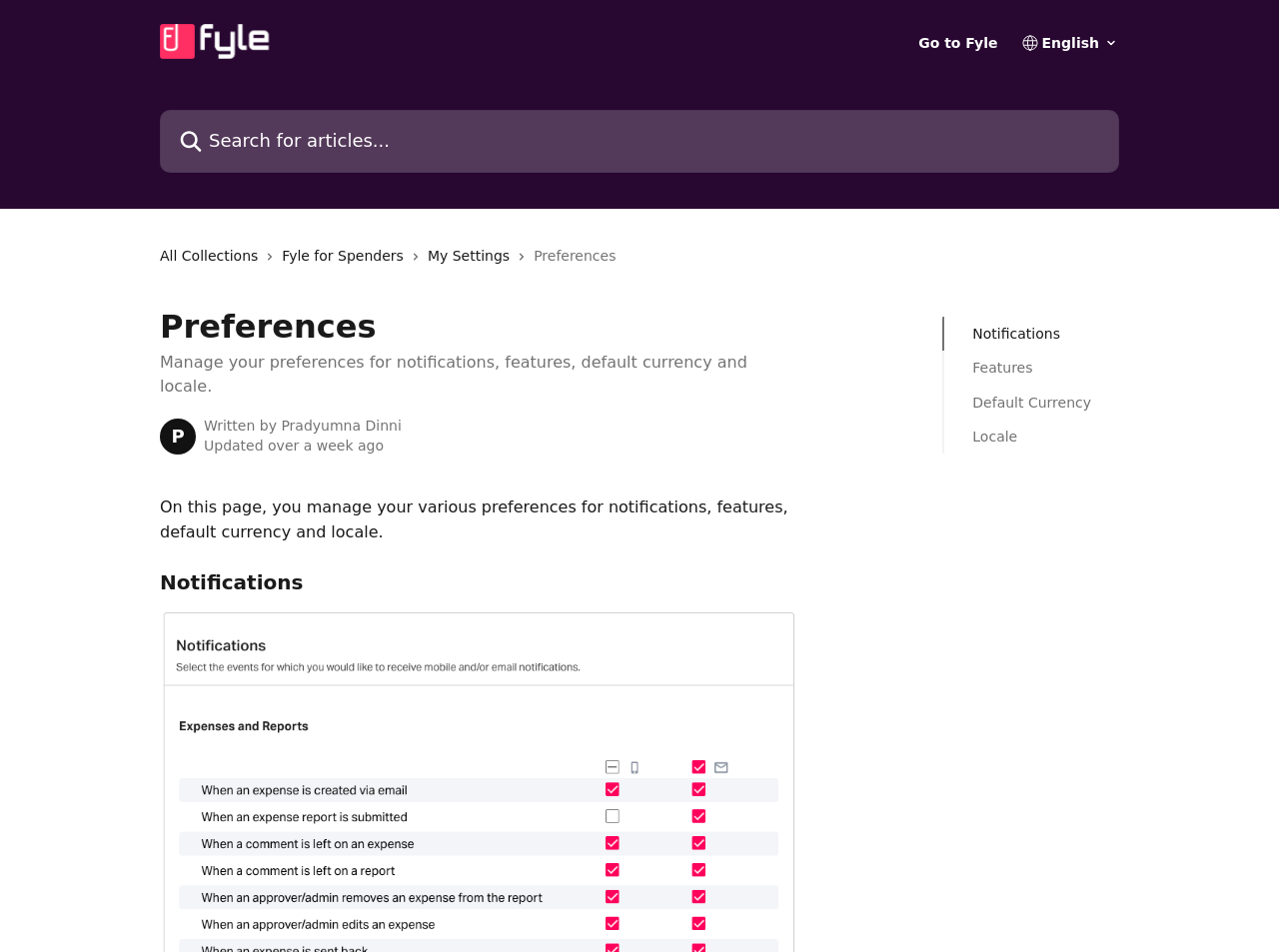Could you locate the bounding box coordinates for the section that should be clicked to accomplish this task: "Manage notifications".

[0.76, 0.339, 0.853, 0.362]